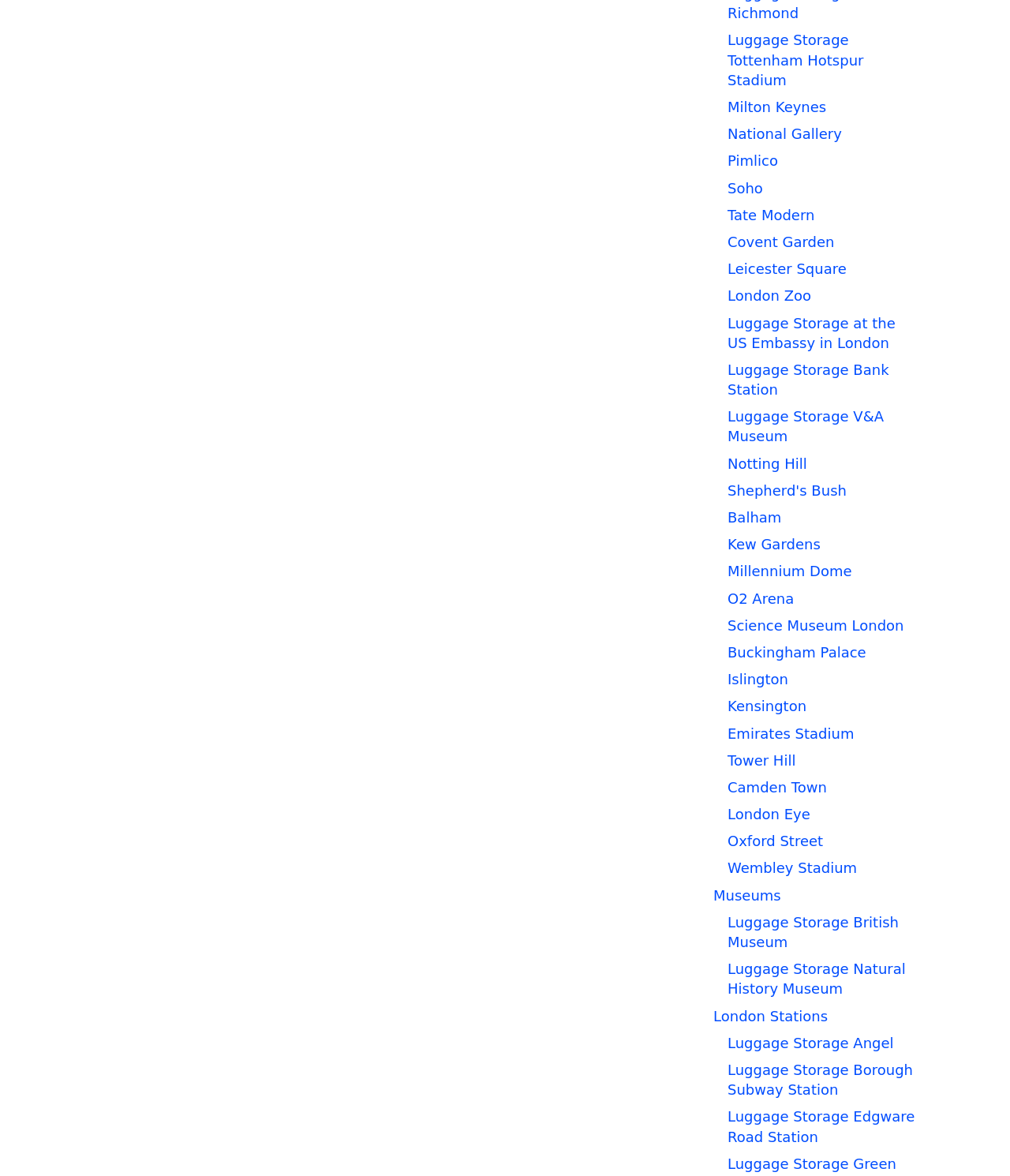What type of locations are listed on this webpage?
Based on the visual content, answer with a single word or a brief phrase.

Landmarks and stations